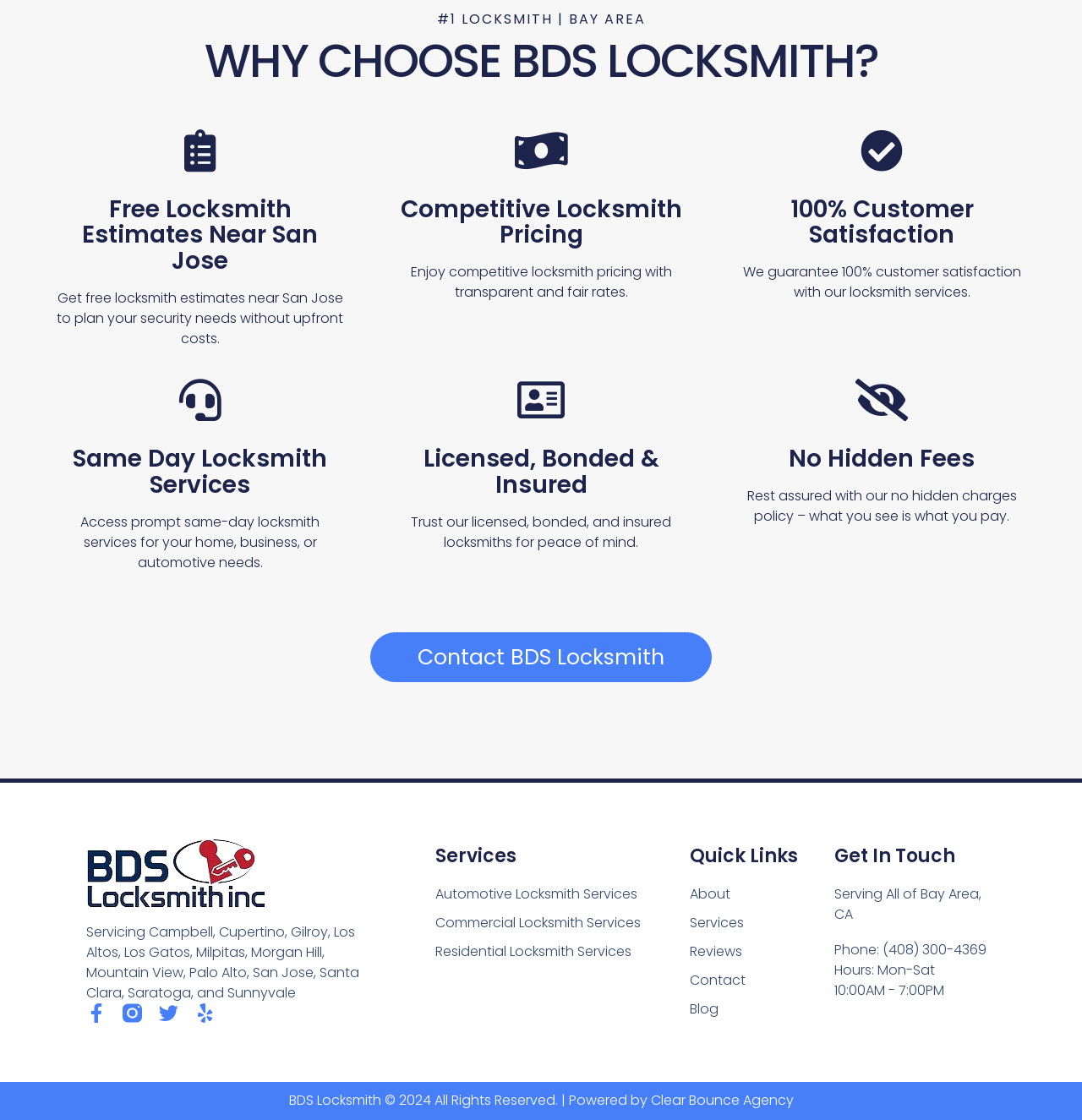Can you determine the bounding box coordinates of the area that needs to be clicked to fulfill the following instruction: "View News & Features"?

None